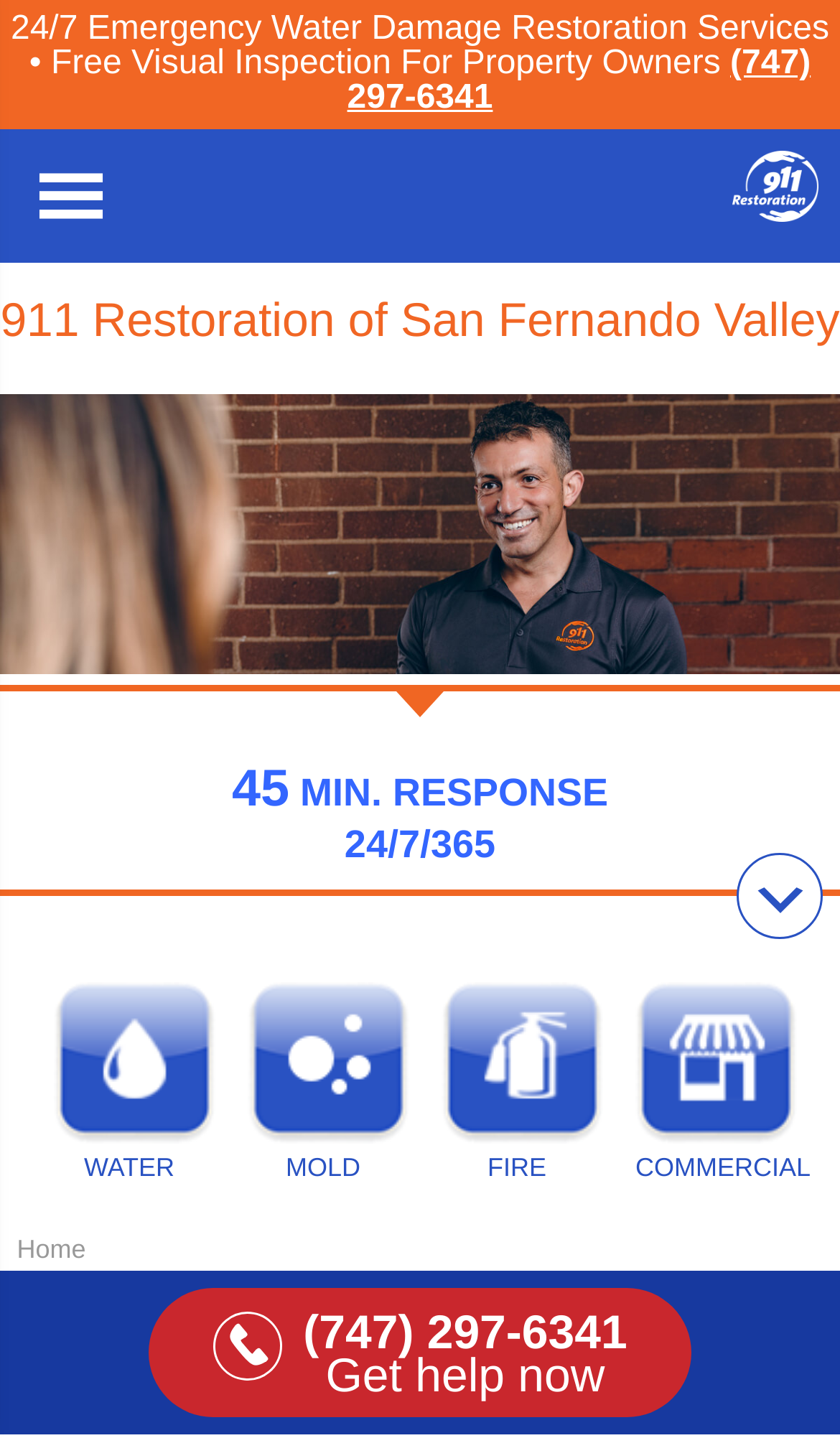Extract the heading text from the webpage.

Water Damage in San Fernando Valley